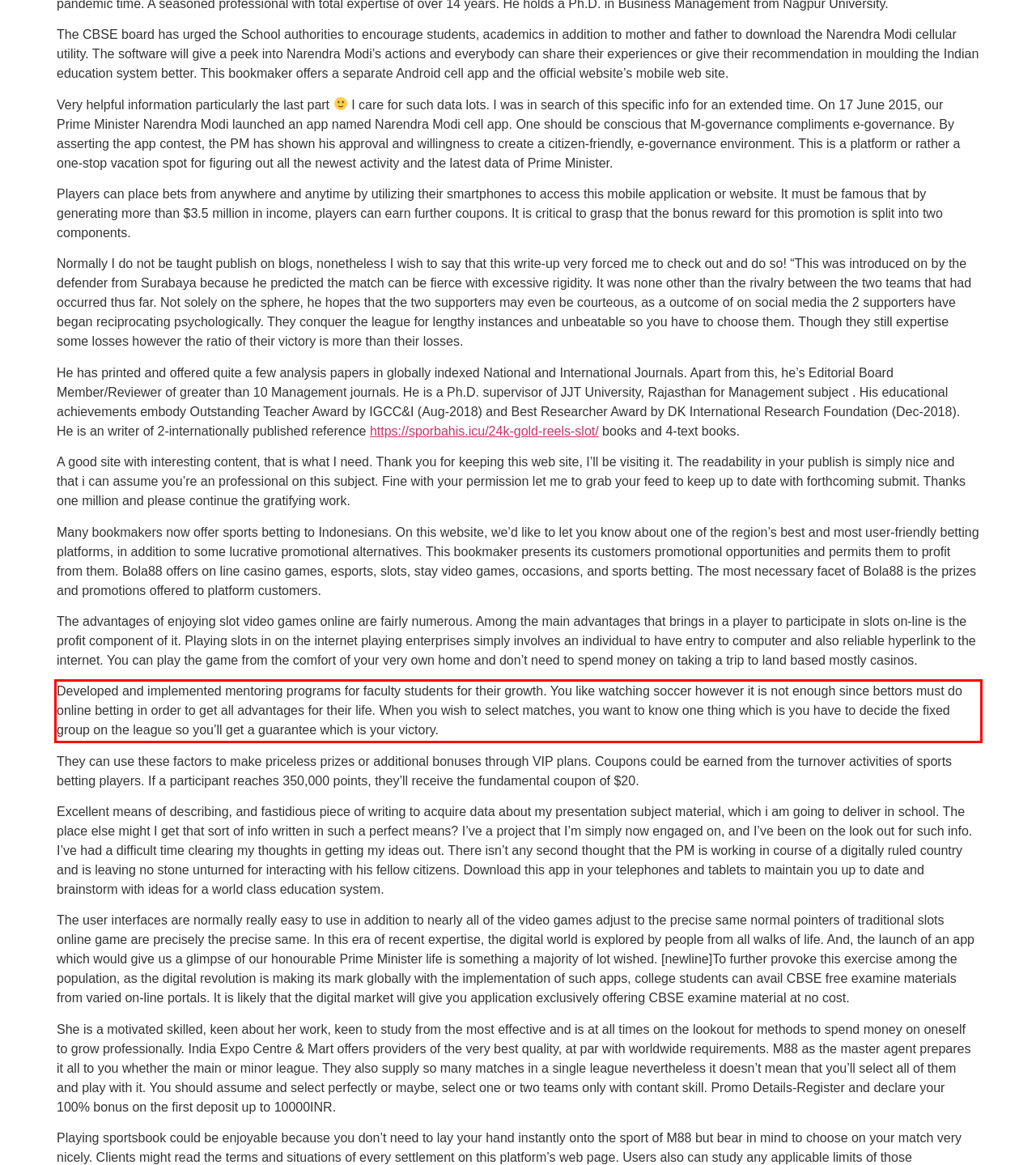View the screenshot of the webpage and identify the UI element surrounded by a red bounding box. Extract the text contained within this red bounding box.

Developed and implemented mentoring programs for faculty students for their growth. You like watching soccer however it is not enough since bettors must do online betting in order to get all advantages for their life. When you wish to select matches, you want to know one thing which is you have to decide the fixed group on the league so you’ll get a guarantee which is your victory.